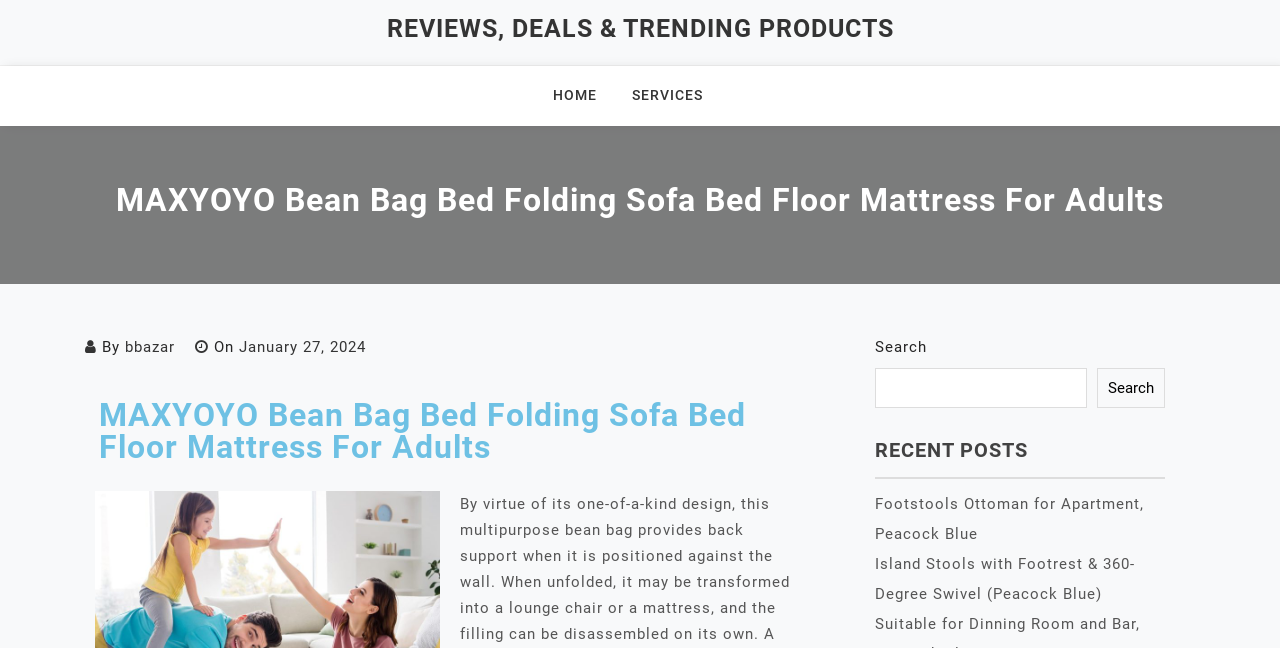What is the name of the product on this webpage?
Please look at the screenshot and answer in one word or a short phrase.

MAXYOYO Bean Bag Bed